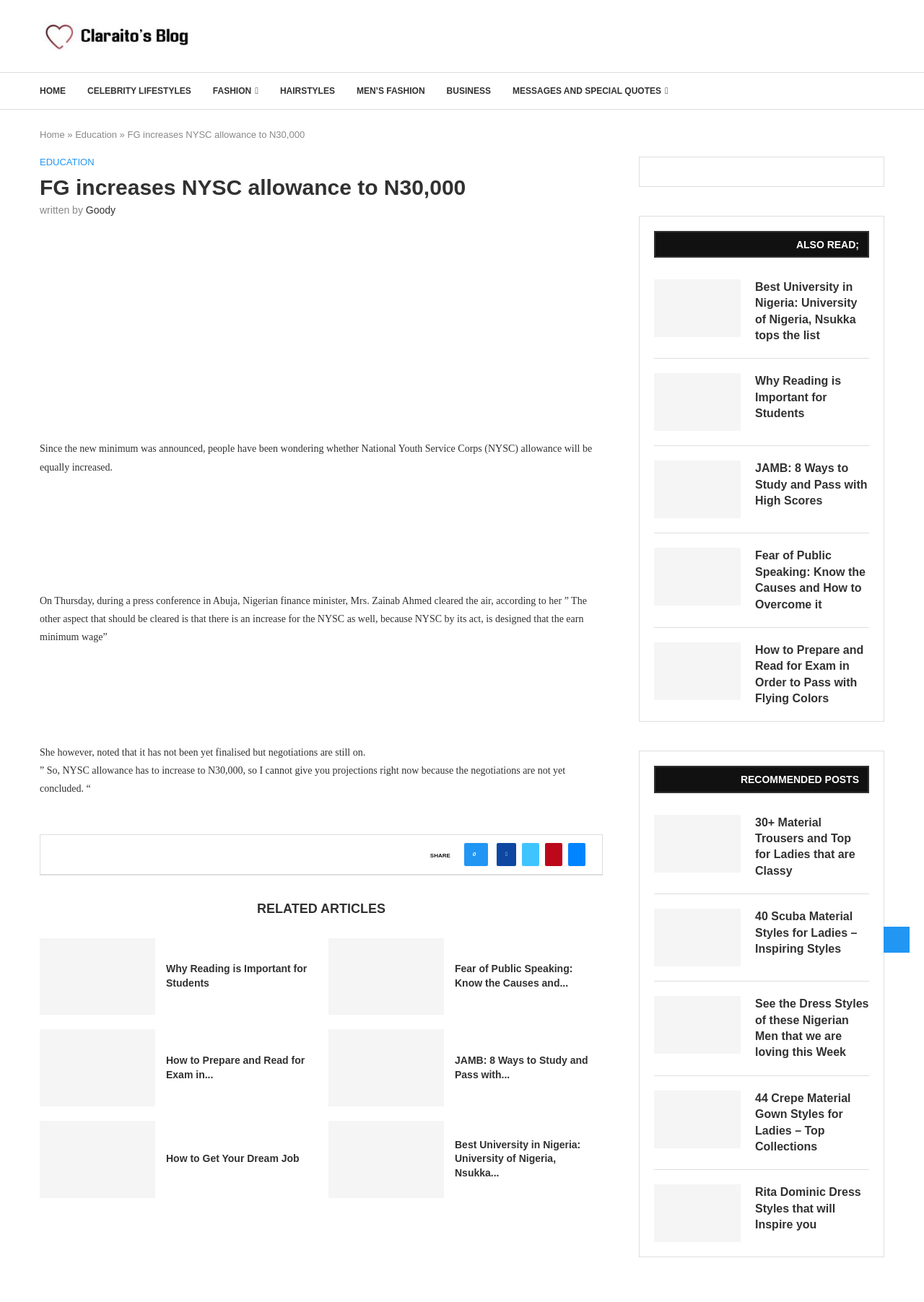Answer the question using only a single word or phrase: 
What is the topic of the related article 'Why Reading is Important for Students'?

Importance of reading for students